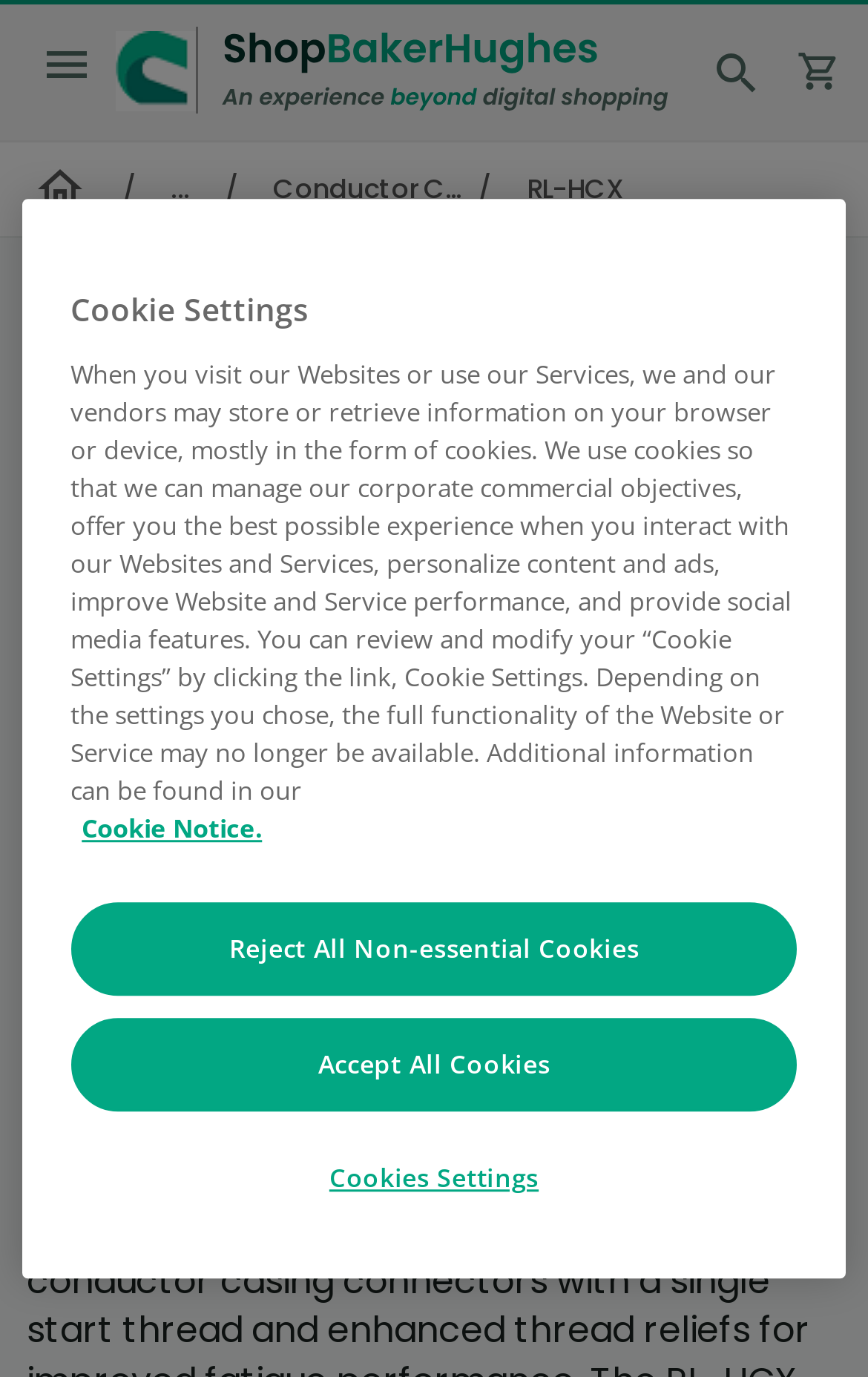Answer the question briefly using a single word or phrase: 
What is the function of the search icon?

To search